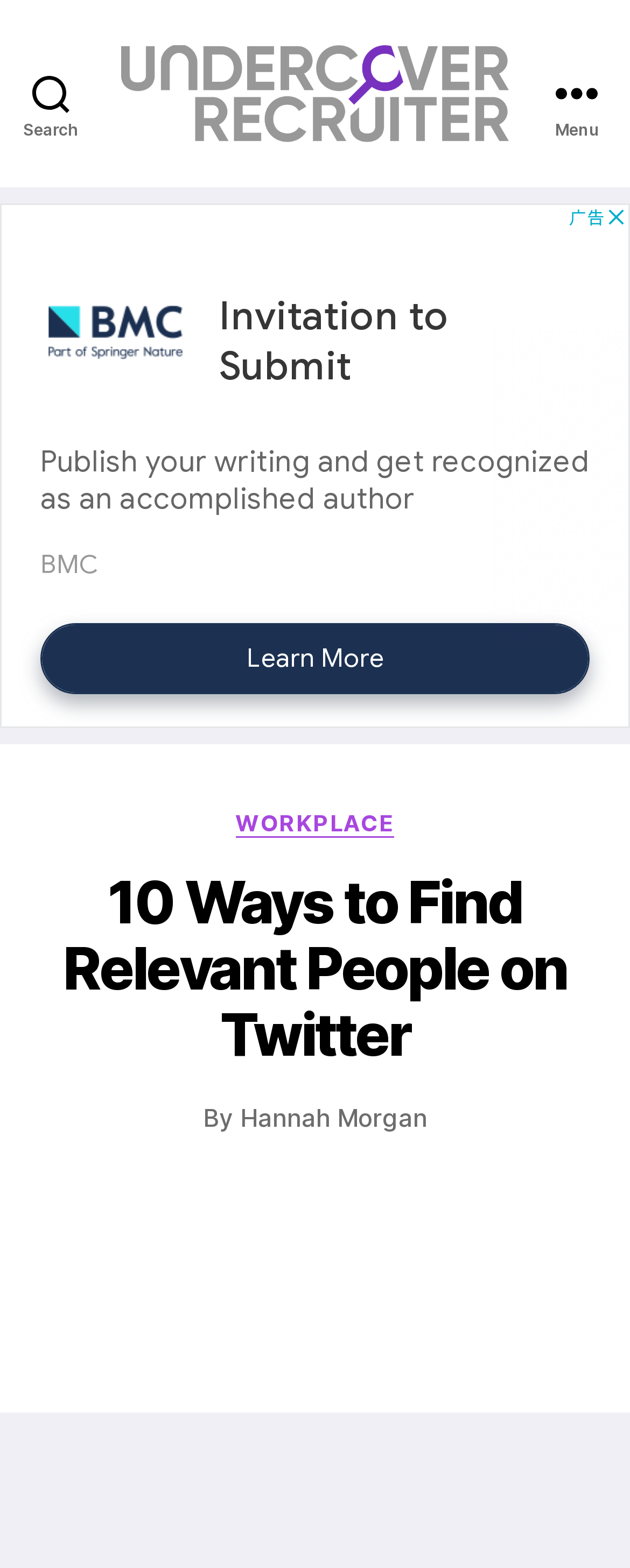Use a single word or phrase to answer the question: 
What is the author of the article?

Hannah Morgan